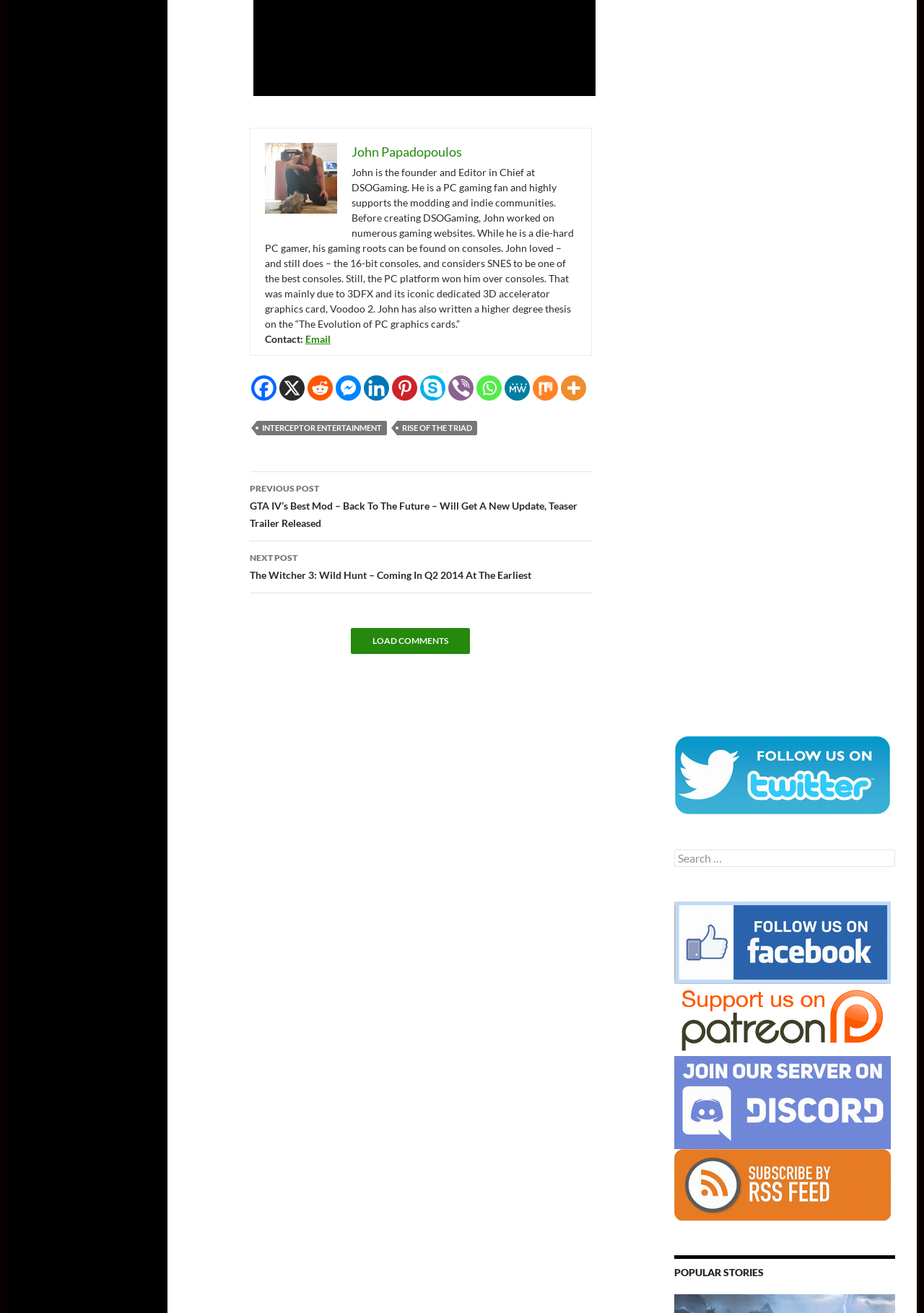What is the name of the PC graphics card that John wrote a thesis about?
Could you answer the question in a detailed manner, providing as much information as possible?

The answer can be found in the StaticText element with the text 'That was mainly due to 3DFX and its iconic dedicated 3D accelerator graphics card, Voodoo 2.' which is located at the top of the webpage, indicating that John wrote a thesis about the Voodoo 2 PC graphics card.